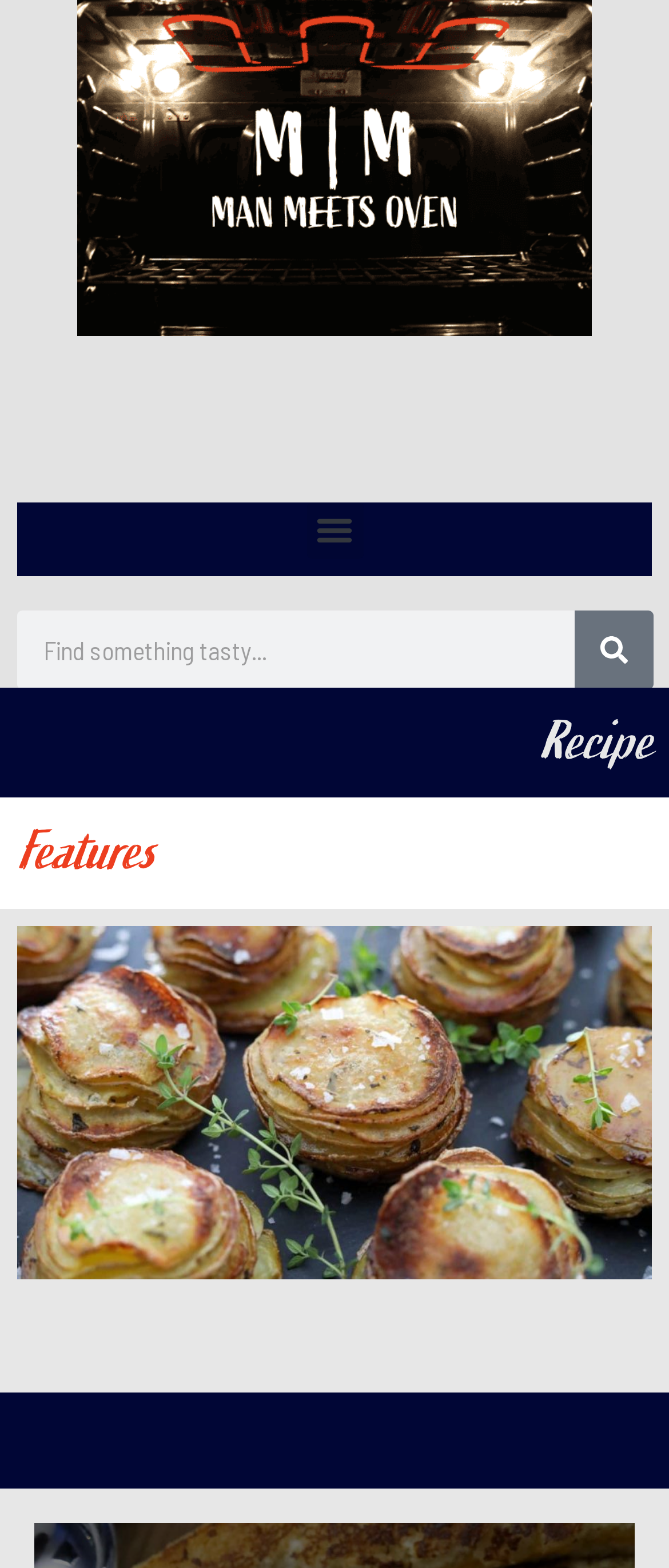How many headings are there on the webpage?
Answer the question with a single word or phrase by looking at the picture.

2